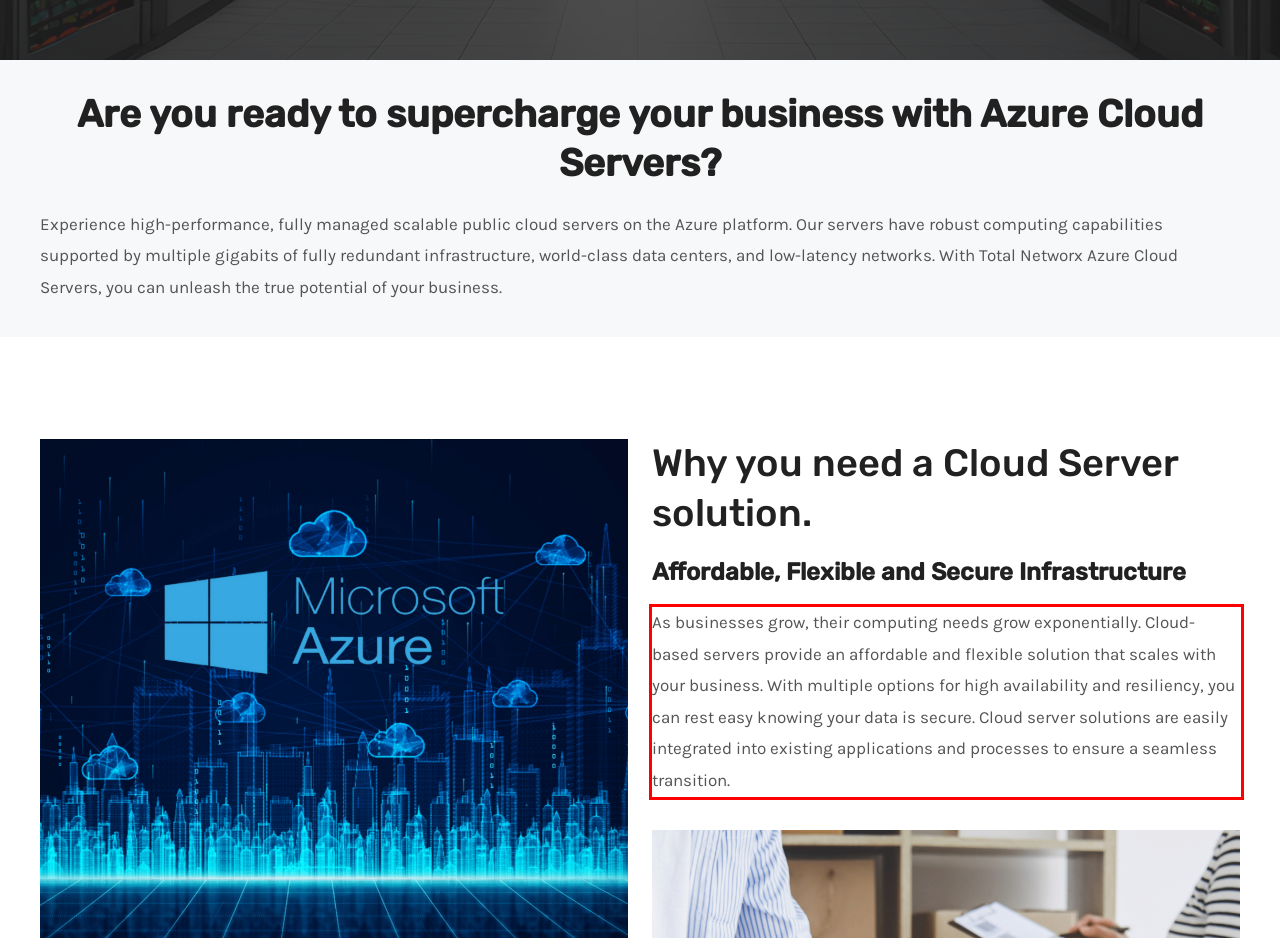Using the provided screenshot of a webpage, recognize and generate the text found within the red rectangle bounding box.

As businesses grow, their computing needs grow exponentially. Cloud-based servers provide an affordable and flexible solution that scales with your business. With multiple options for high availability and resiliency, you can rest easy knowing your data is secure. Cloud server solutions are easily integrated into existing applications and processes to ensure a seamless transition.